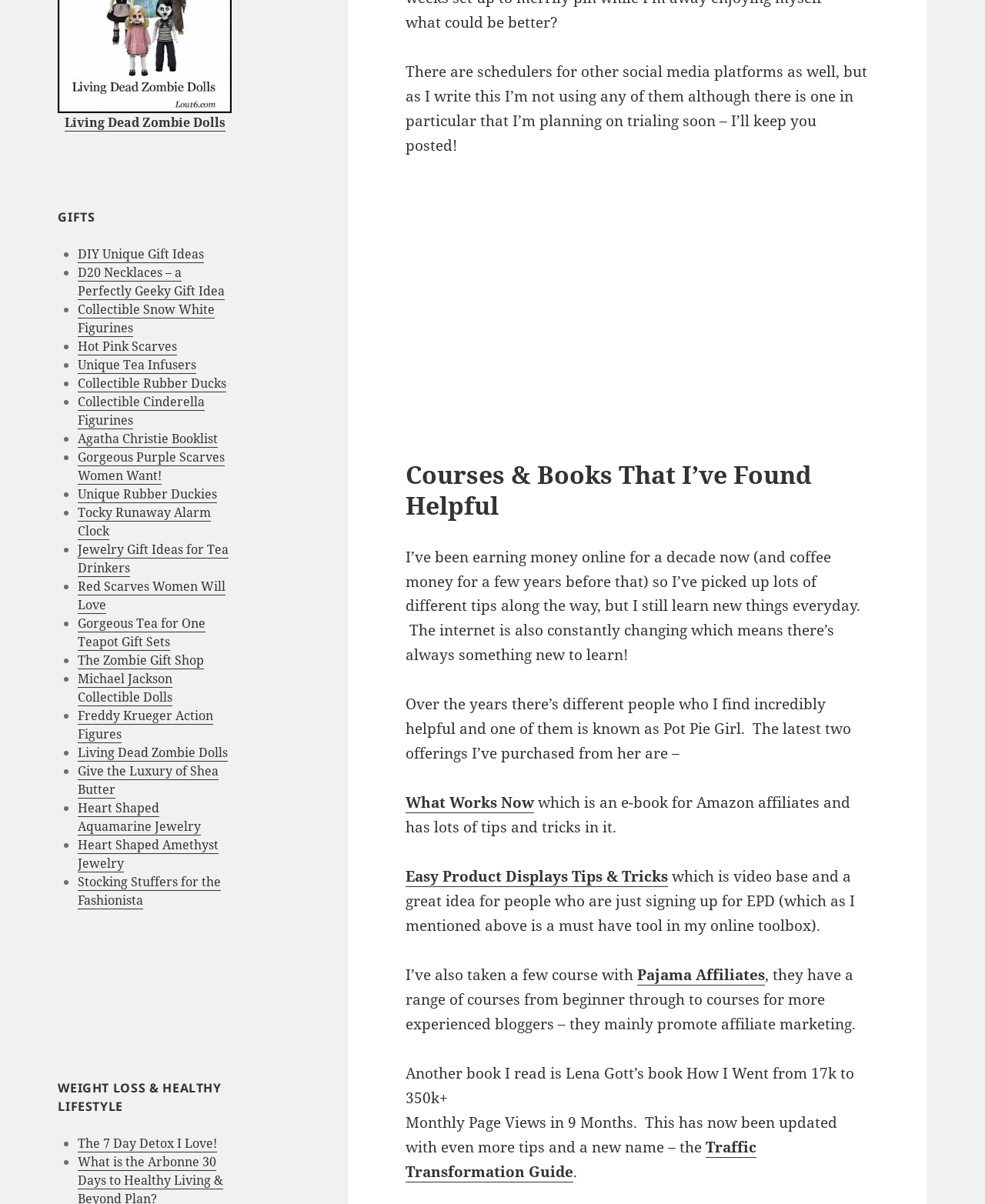Determine the bounding box coordinates of the region that needs to be clicked to achieve the task: "Click on 'Living Dead Zombie Dolls'".

[0.059, 0.014, 0.235, 0.109]